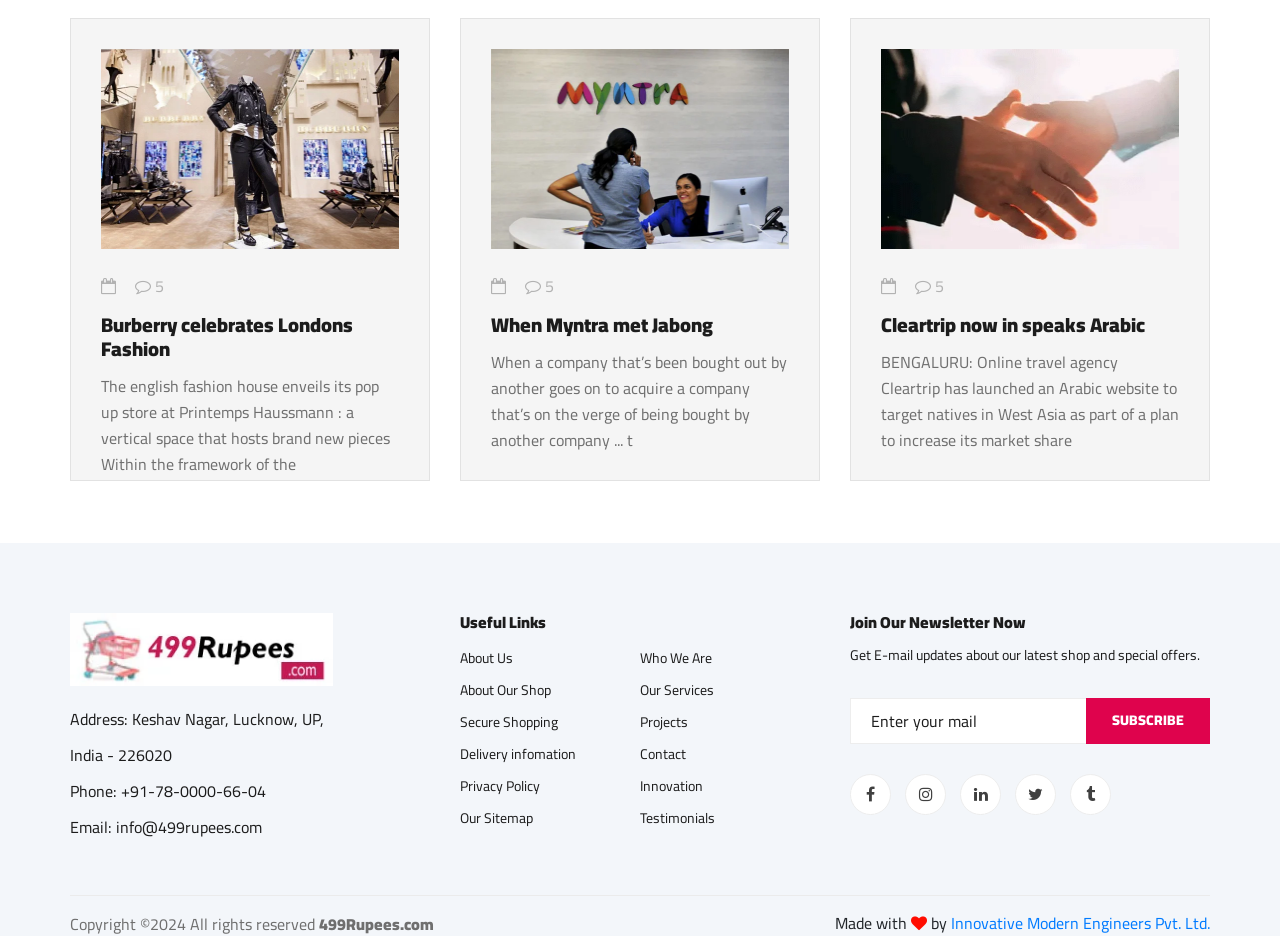Locate the bounding box coordinates of the element I should click to achieve the following instruction: "Click on the link 'Burberry celebrates Londons Fashion'".

[0.079, 0.141, 0.312, 0.173]